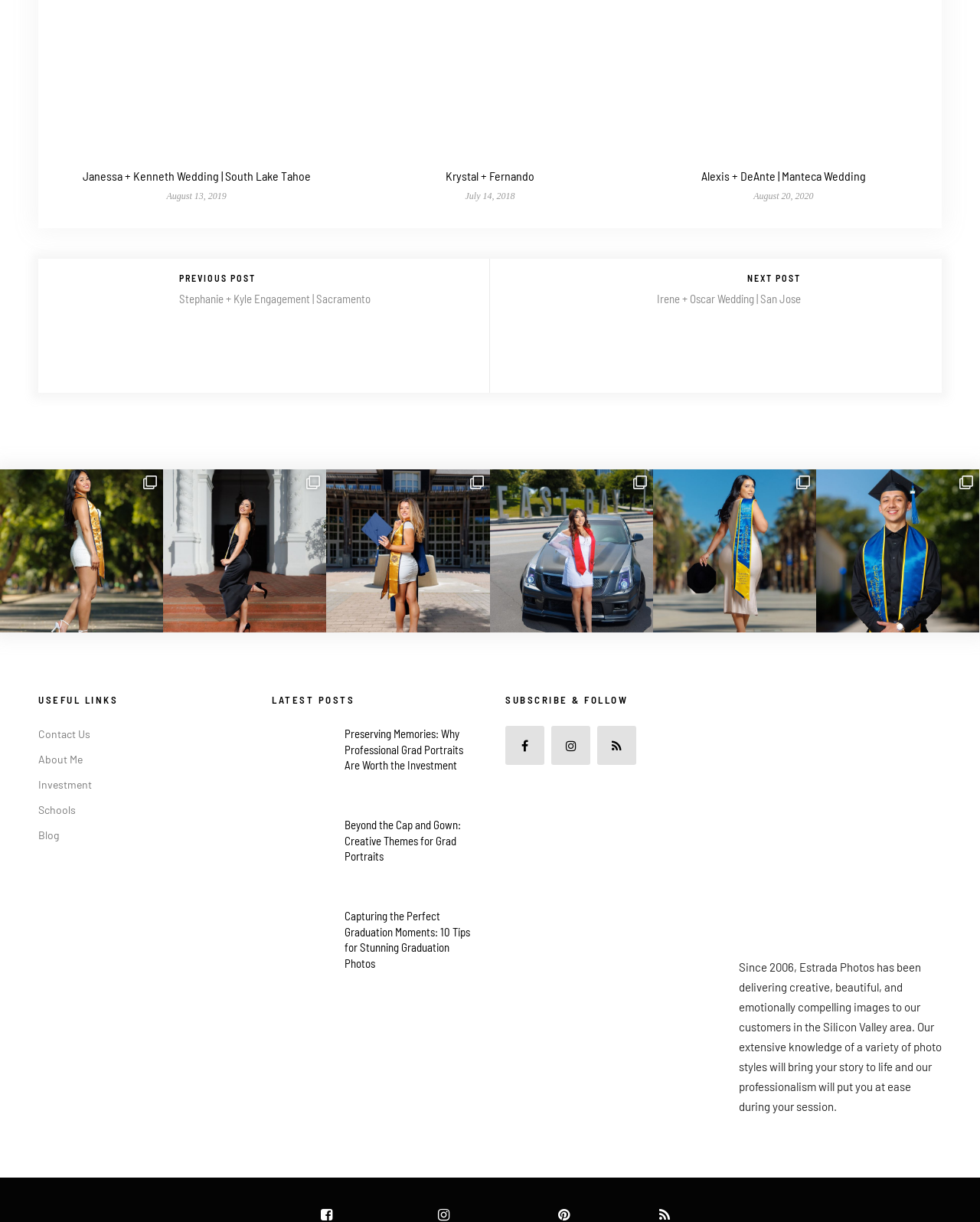Give a one-word or one-phrase response to the question:
What is the name of the photographer or studio?

Estrada Photos